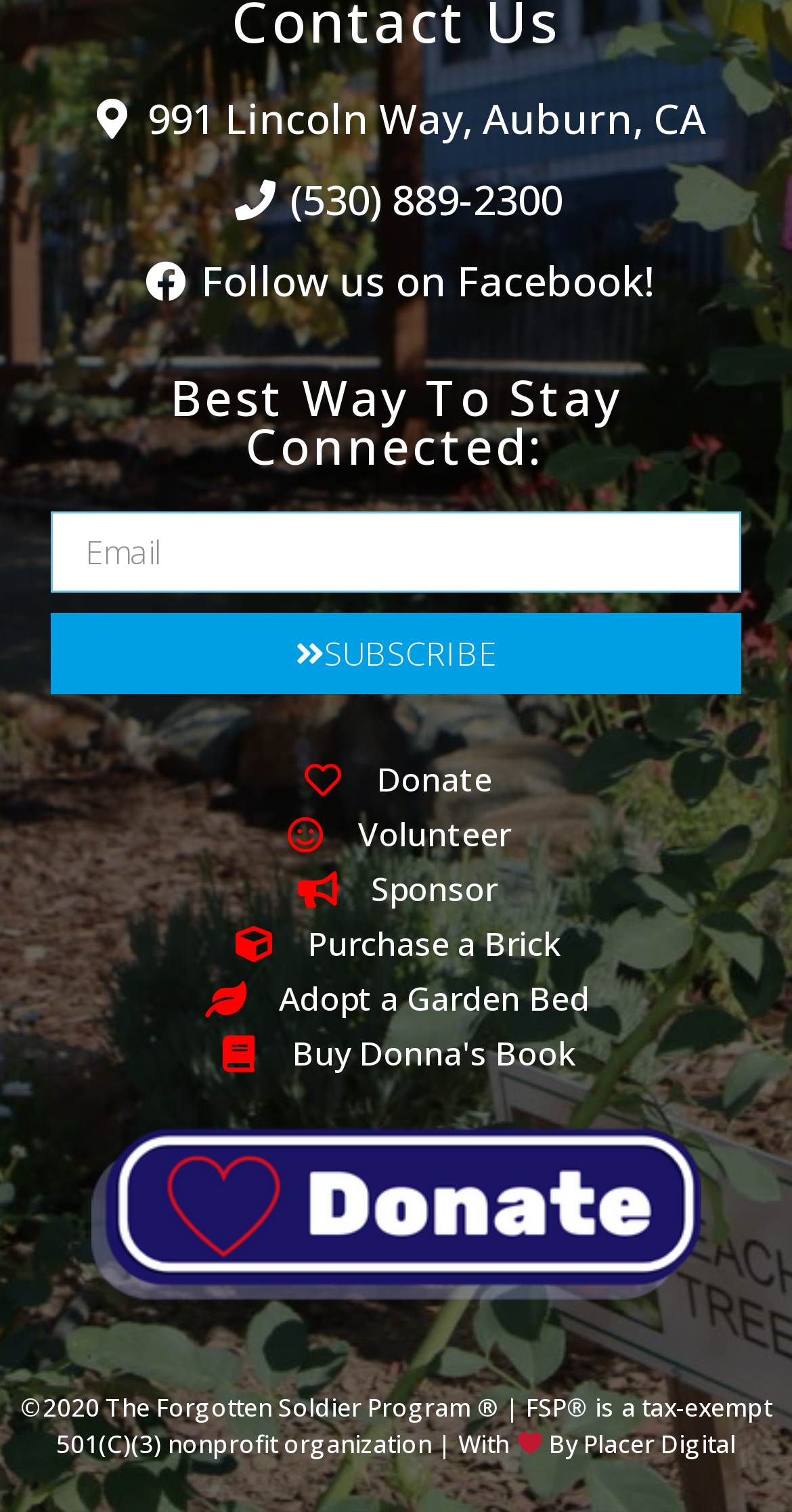Please identify the bounding box coordinates of the clickable area that will fulfill the following instruction: "Subscribe to newsletter". The coordinates should be in the format of four float numbers between 0 and 1, i.e., [left, top, right, bottom].

[0.064, 0.406, 0.936, 0.459]